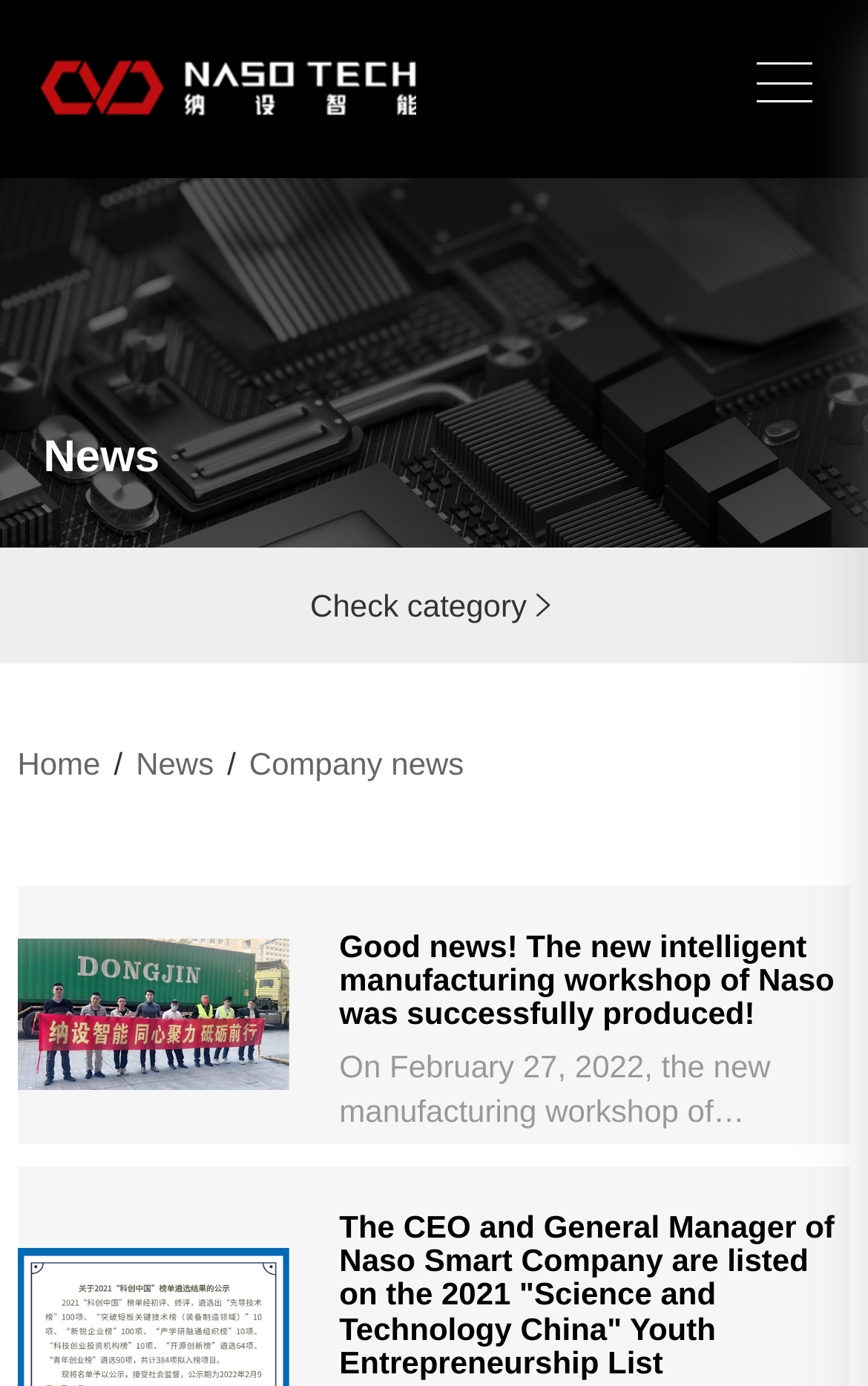Describe every aspect of the webpage in a detailed manner.

The webpage is about company news from Shenzhen Naso Tech Co., Ltd. At the top left, there is a logo of "纳设智能" (Naso Smart) with a link to the company's homepage. Below the logo, there is a navigation menu with links to "Home" and "News" categories, separated by a slash.

On the top right, there is a link to an empty page. Below the navigation menu, there is a heading "News" and a subheading "Check category" with an arrow icon. 

The main content of the page is a list of news articles. The first article is about the successful production of a new intelligent manufacturing workshop, with a large image and a heading that summarizes the content. Below the image, there is a brief article about the news. 

Further down, there is another news article about the CEO and General Manager of Naso Smart Company being listed on the 2021 "Science and Technology China" Youth Entrepreneurship List.